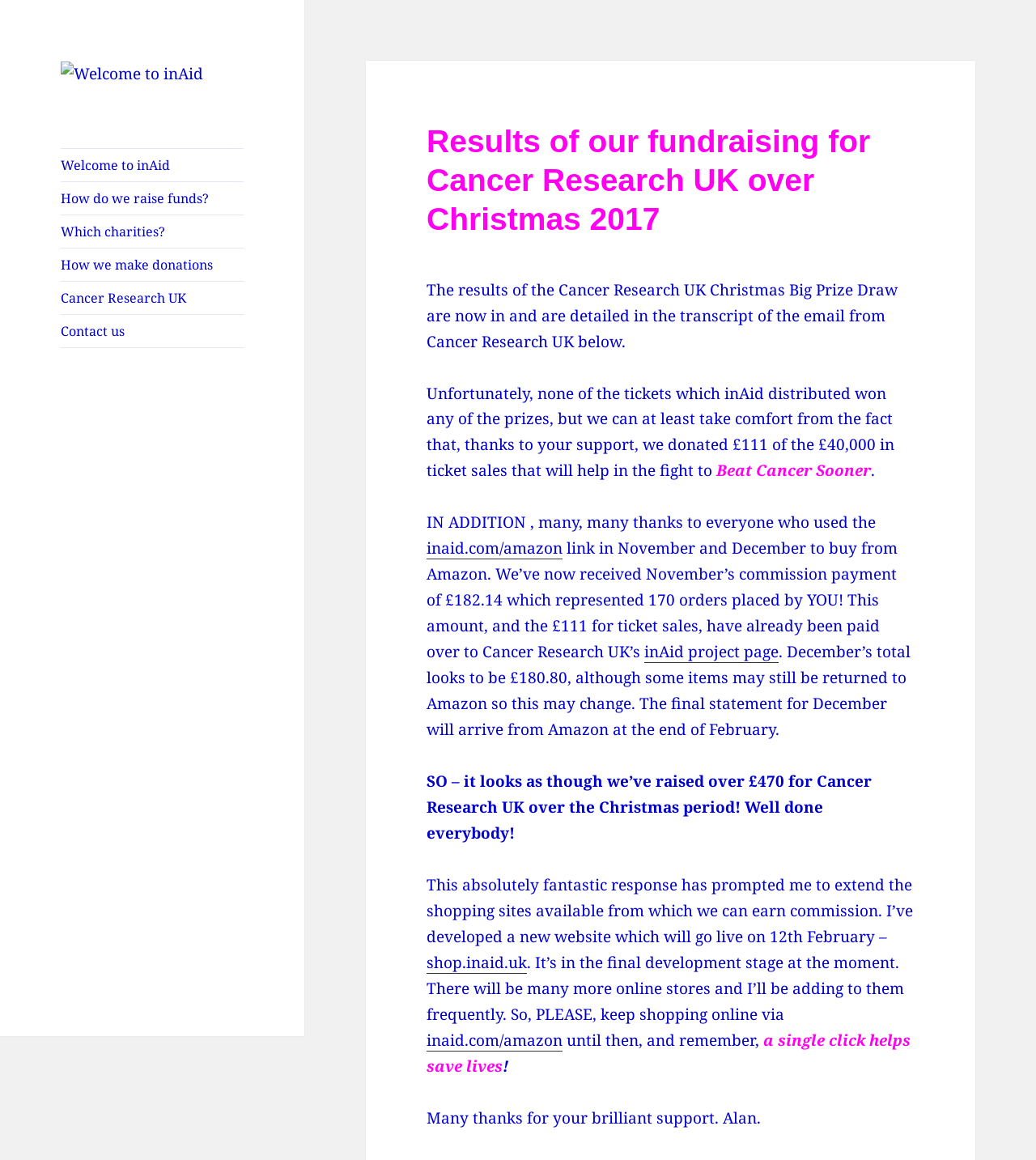What is the main title displayed on this webpage?

Results of our fundraising for Cancer Research UK over Christmas 2017